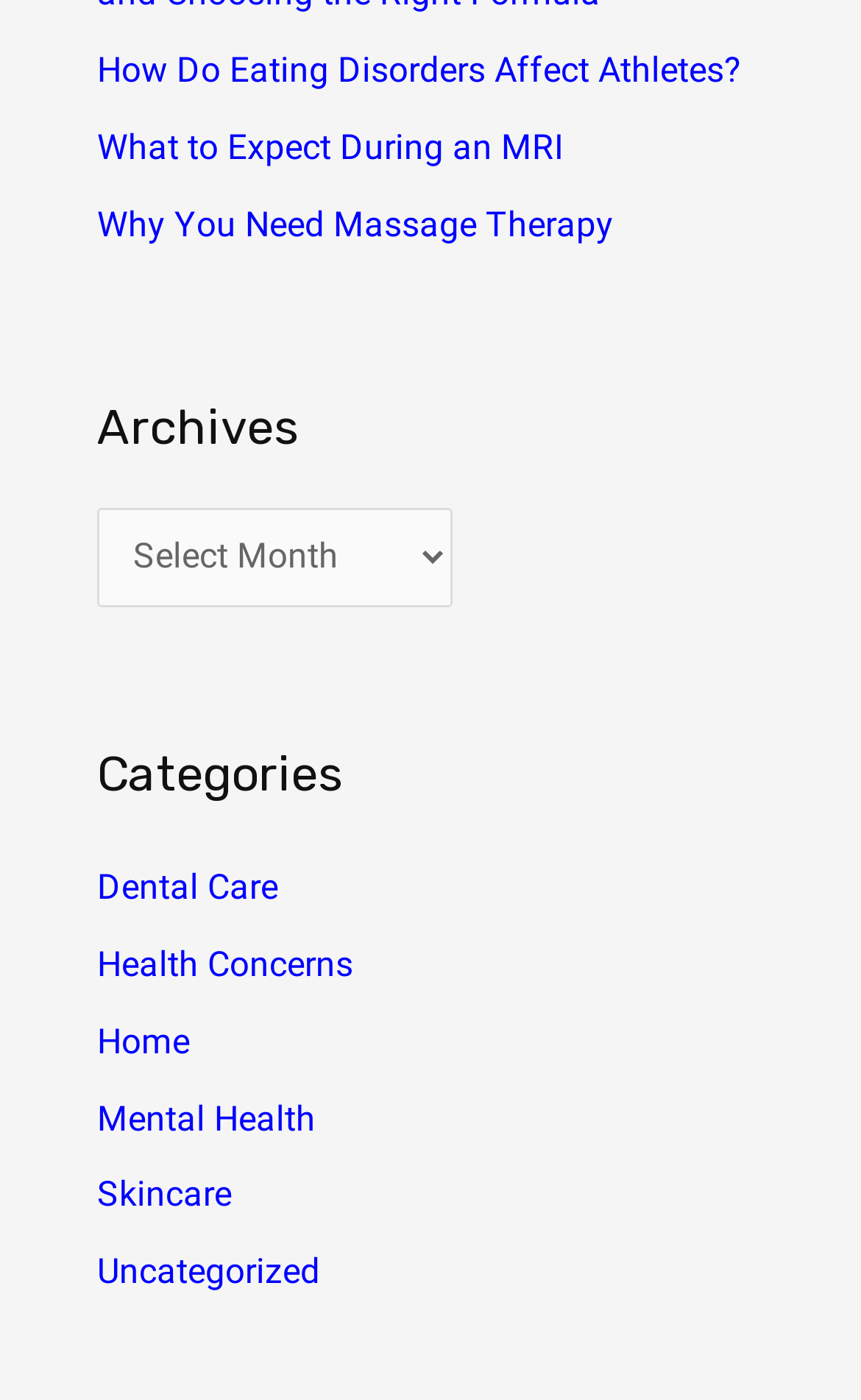What is the purpose of the Archives section?
Make sure to answer the question with a detailed and comprehensive explanation.

The Archives section is located on the webpage with a heading element that says 'Archives'. Below this heading, there is a combobox with the same text. This suggests that the Archives section is used to access archived content, possibly organized by date or category.